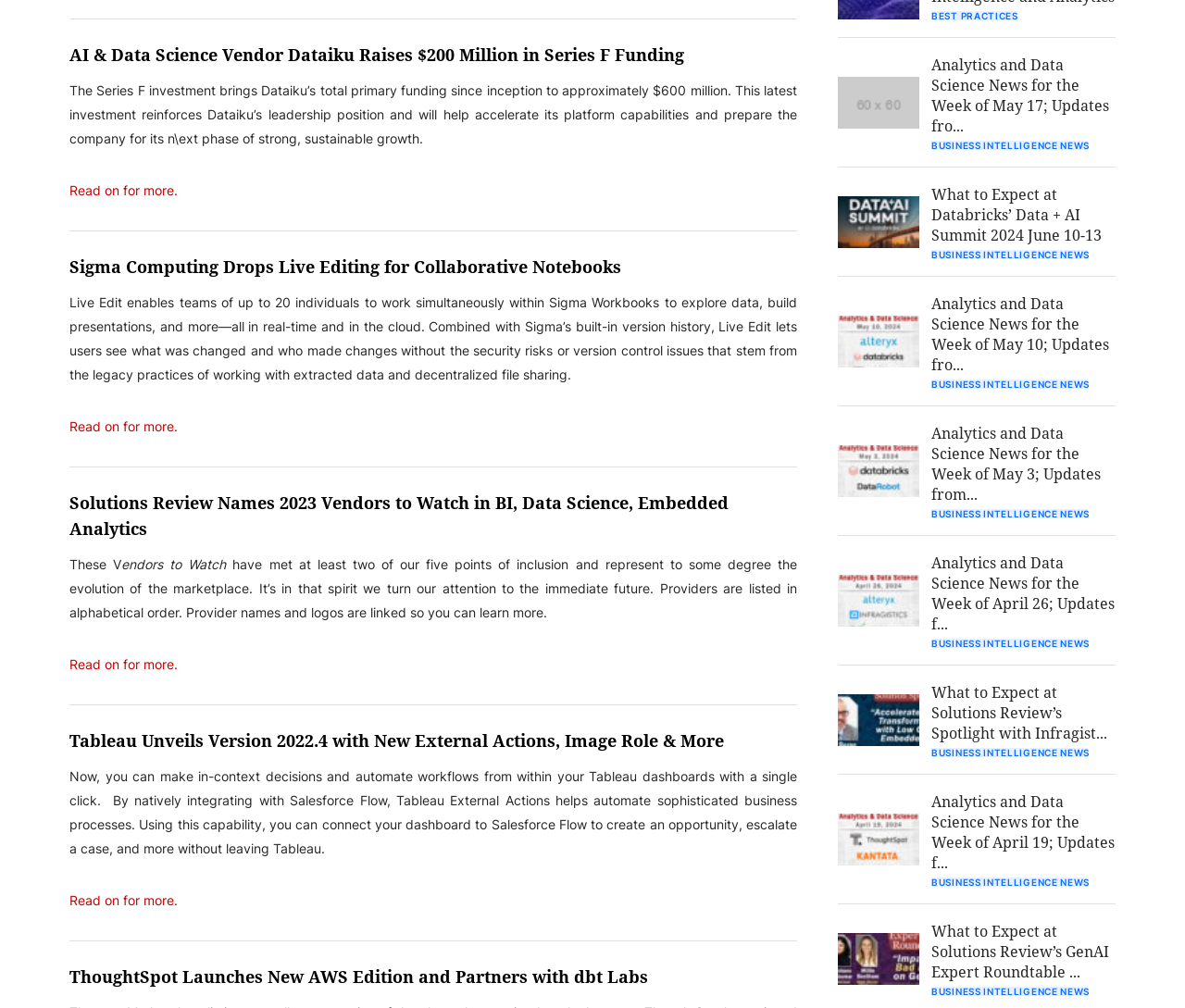Provide the bounding box coordinates of the section that needs to be clicked to accomplish the following instruction: "Check out ThoughtSpot's new AWS Edition and partnership with dbt Labs."

[0.059, 0.956, 0.673, 0.981]